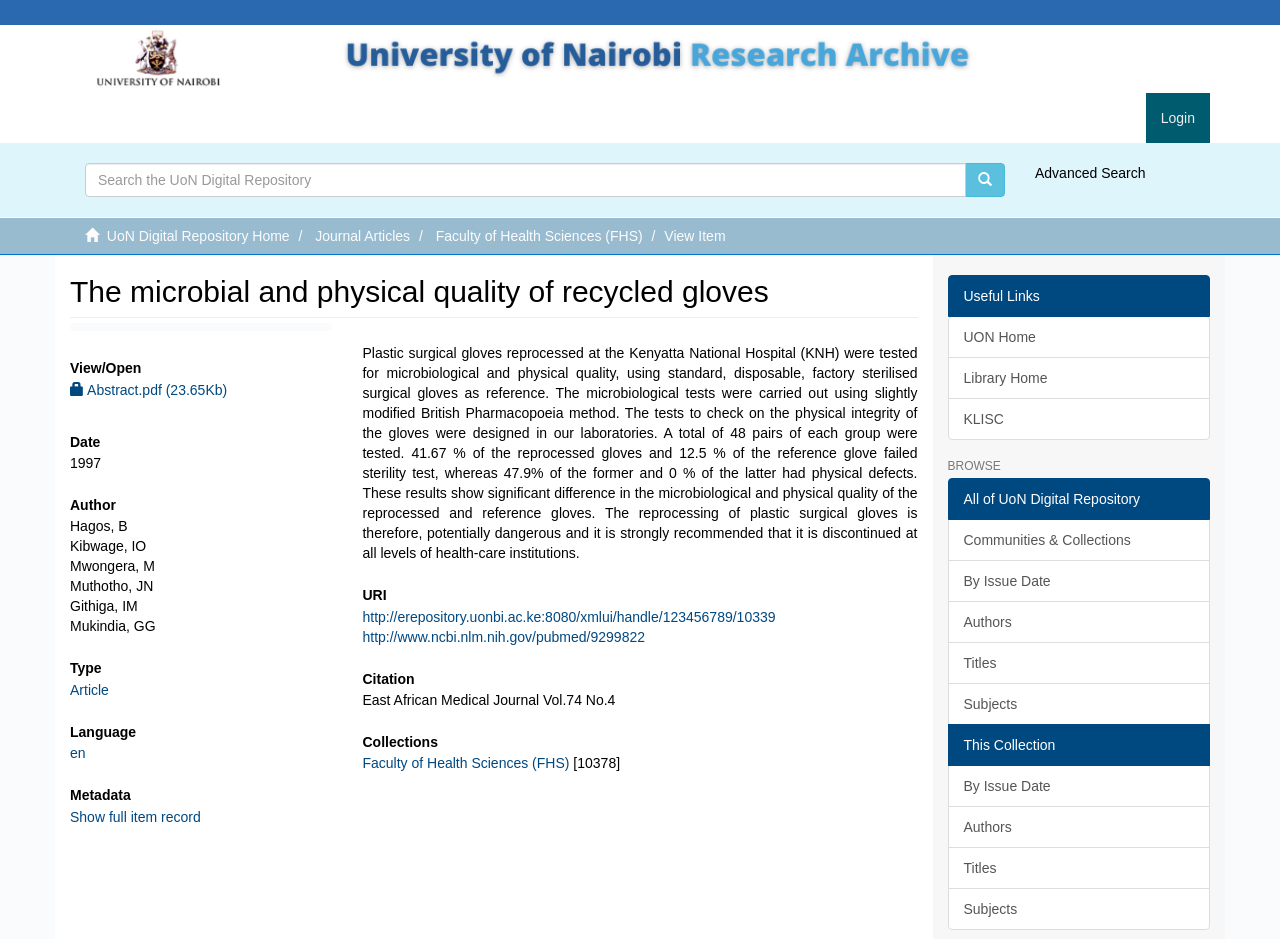Can you identify the bounding box coordinates of the clickable region needed to carry out this instruction: 'Download Abstract.pdf'? The coordinates should be four float numbers within the range of 0 to 1, stated as [left, top, right, bottom].

[0.055, 0.406, 0.178, 0.423]